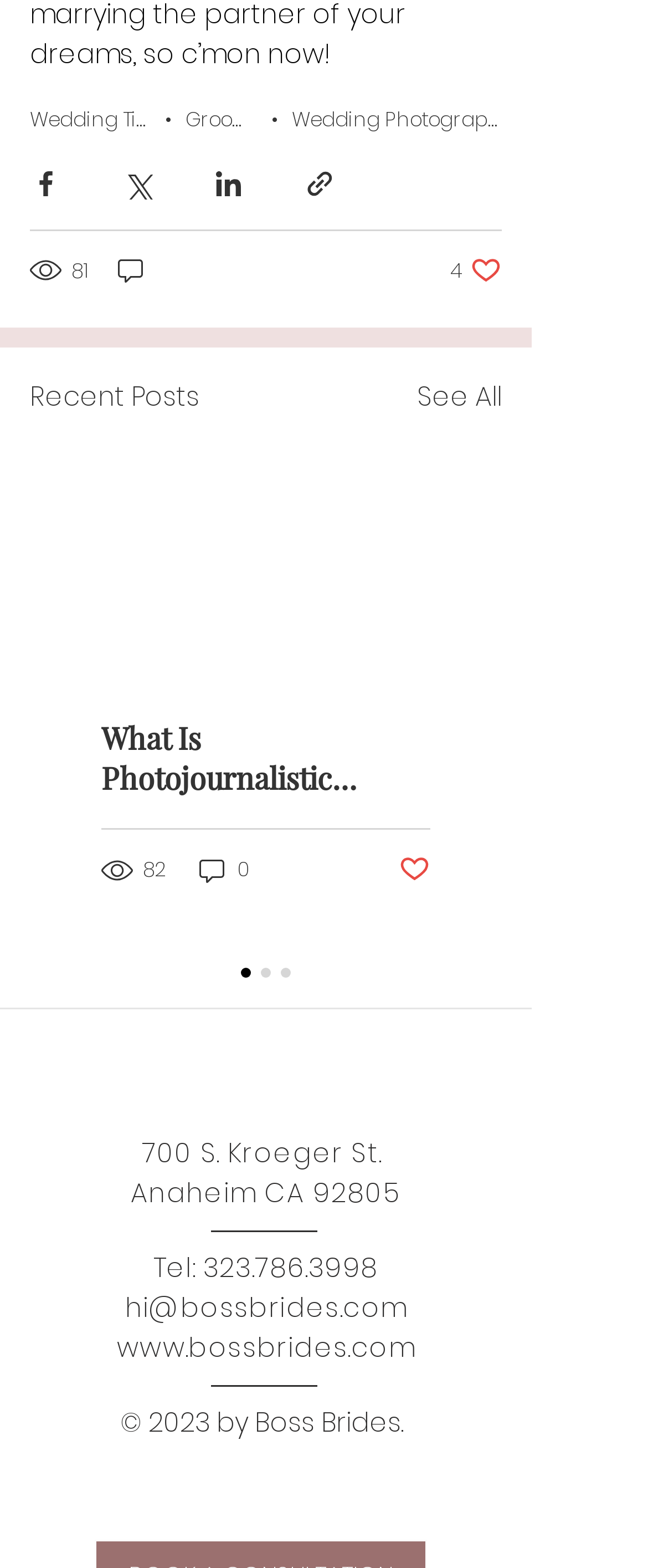Find the bounding box coordinates of the area that needs to be clicked in order to achieve the following instruction: "Share via Facebook". The coordinates should be specified as four float numbers between 0 and 1, i.e., [left, top, right, bottom].

[0.046, 0.107, 0.095, 0.127]